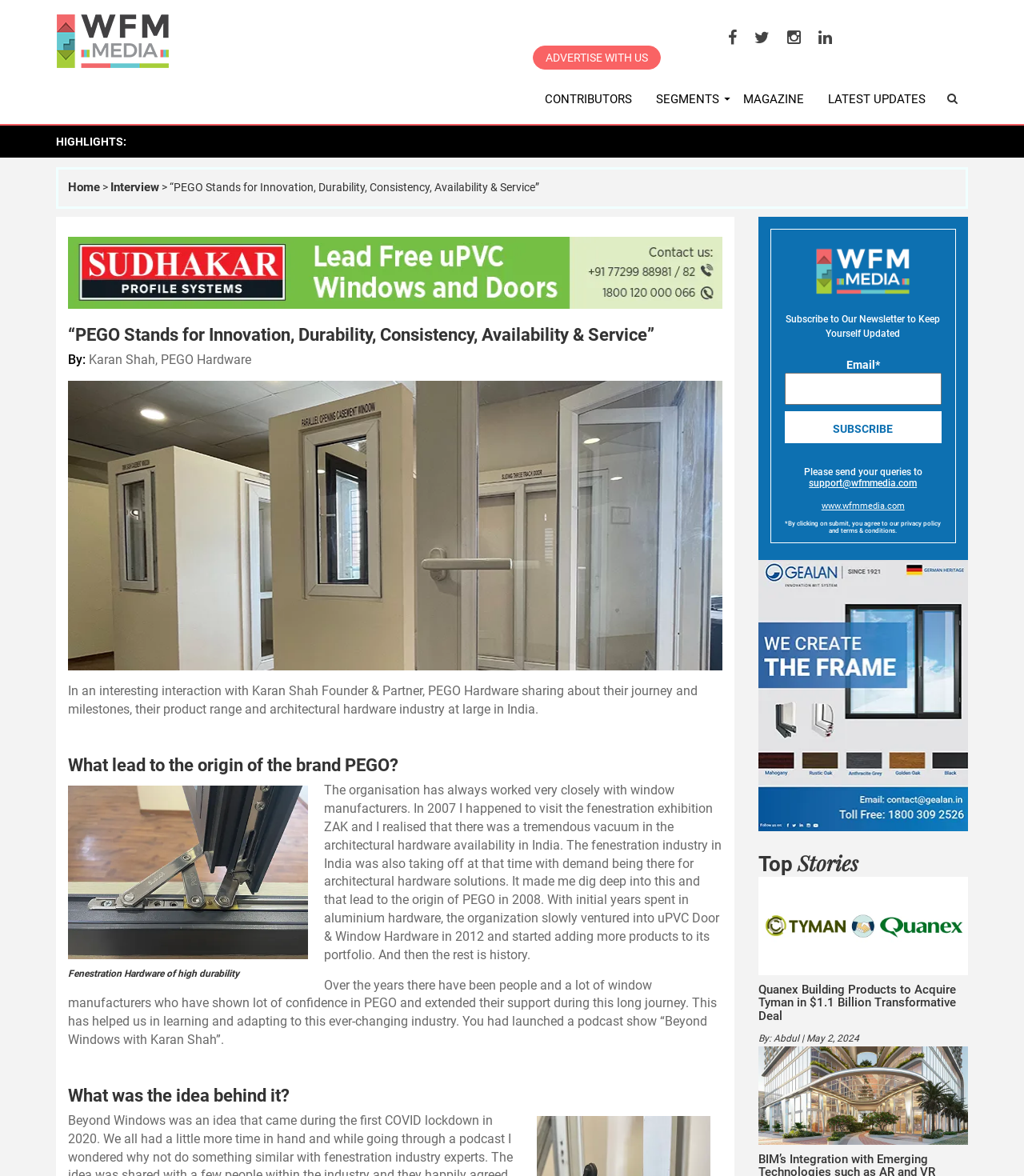Please respond in a single word or phrase: 
What is the topic of the podcast show launched by Karan Shah?

Beyond Windows